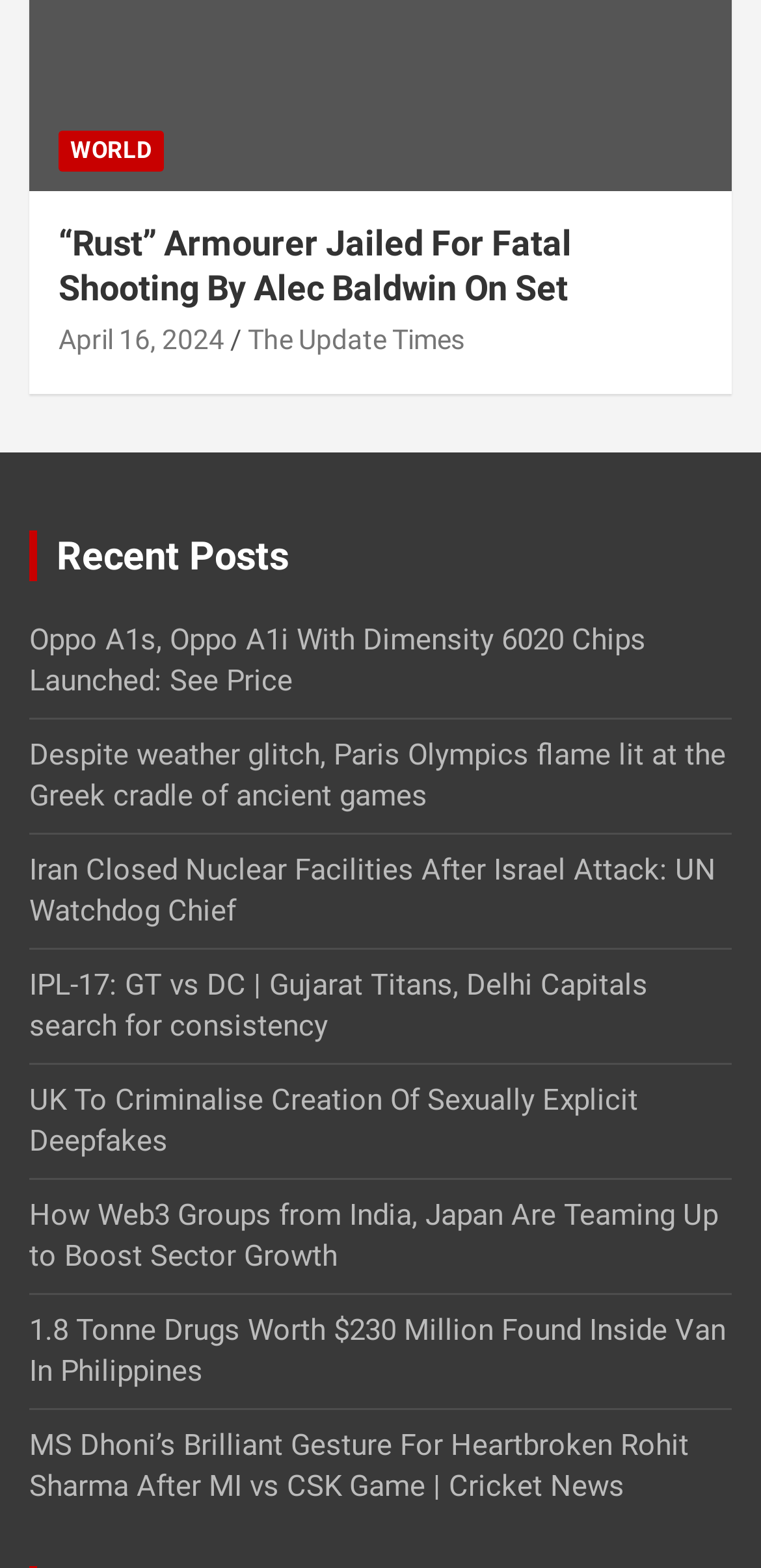How many recent posts are listed?
With the help of the image, please provide a detailed response to the question.

I counted the number of link elements under the heading 'Recent Posts' and found 8 links, which correspond to 8 recent posts.